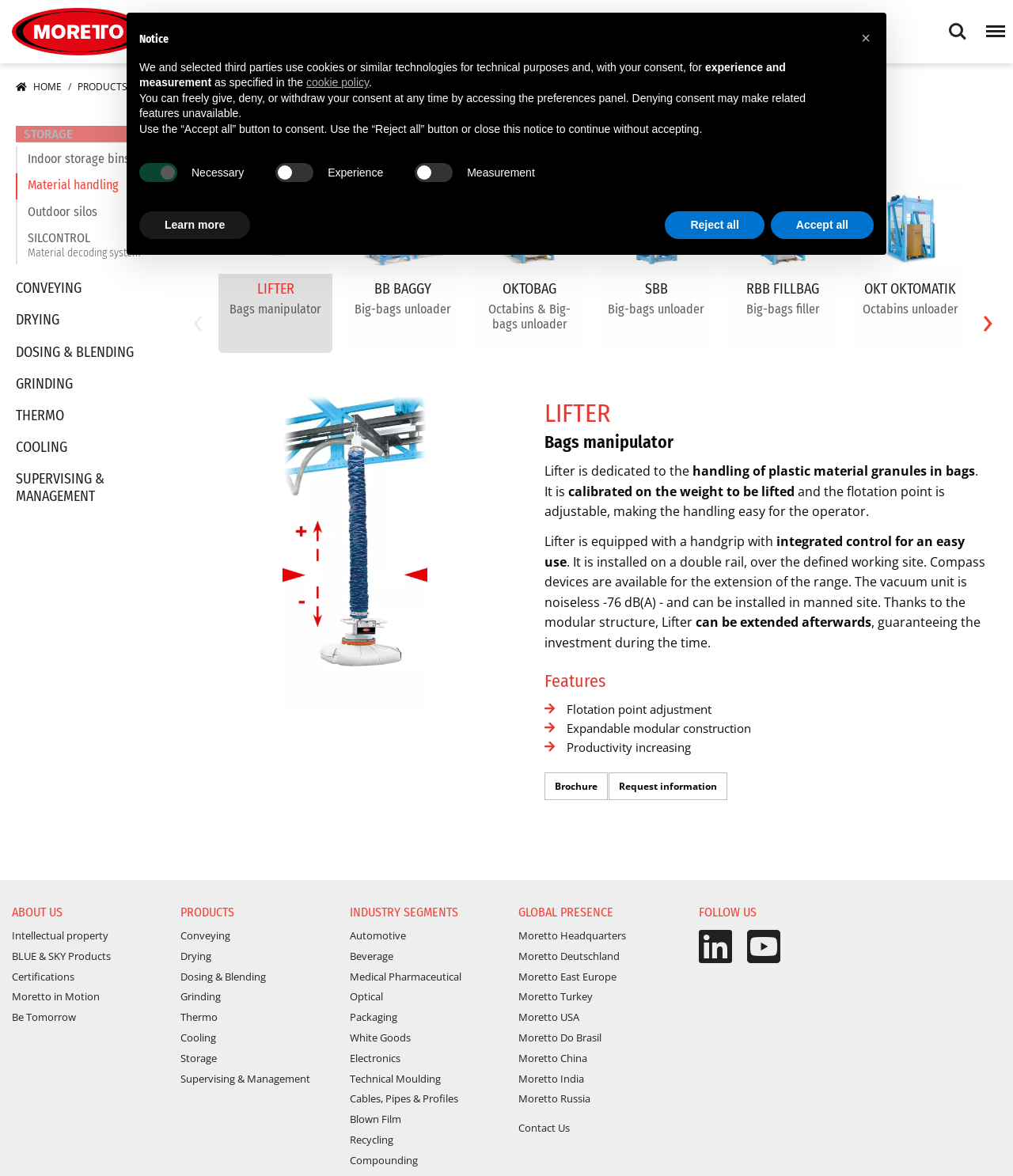Offer an extensive depiction of the webpage and its key elements.

The webpage is about LIFTER, a material handling system provided by Moretto S.p.A. At the top left corner, there is a logo of Moretto S.p.A. and a search bar at the top right corner. Below the logo, there is a menu bar with links to HOME, PRODUCTS, STORAGE, and other sections.

The main content of the webpage is divided into two sections. The left section displays a series of images with headings and links to different products, including LIFTER Bags manipulator, BB BAGGY Big-bags unloader, OKTOBAG Octabins & Big-bags unloader, SBB Big-bags unloader, RBB FILLBAG Big-bags filler, and OKT OKTOMATIK Octabins unloader. Each product has a brief description and a link to learn more.

The right section provides detailed information about the LIFTER product, including its features, benefits, and technical specifications. There are several paragraphs of text describing the product, along with headings and subheadings. The text explains that LIFTER is a material handling system designed for handling plastic material granules in bags, and it has features such as flotation point adjustment, expandable modular construction, and productivity increasing.

Below the product description, there are two buttons to download a brochure or request information. Further down, there are links to other sections of the website, including STORAGE, CONVEYING, DRYING, DOSING & BLENDING, GRINDING, THERMO, COOLING, and SUPERVISING & MANAGEMENT.

At the bottom of the webpage, there is a section for requesting information, with a form that requires users to fill in their company name, name and surname, city, and email address. There are also links to ABOUT US, Intellectual property, BLUE & SKY Products, Certifications, and Moretto in Motion.